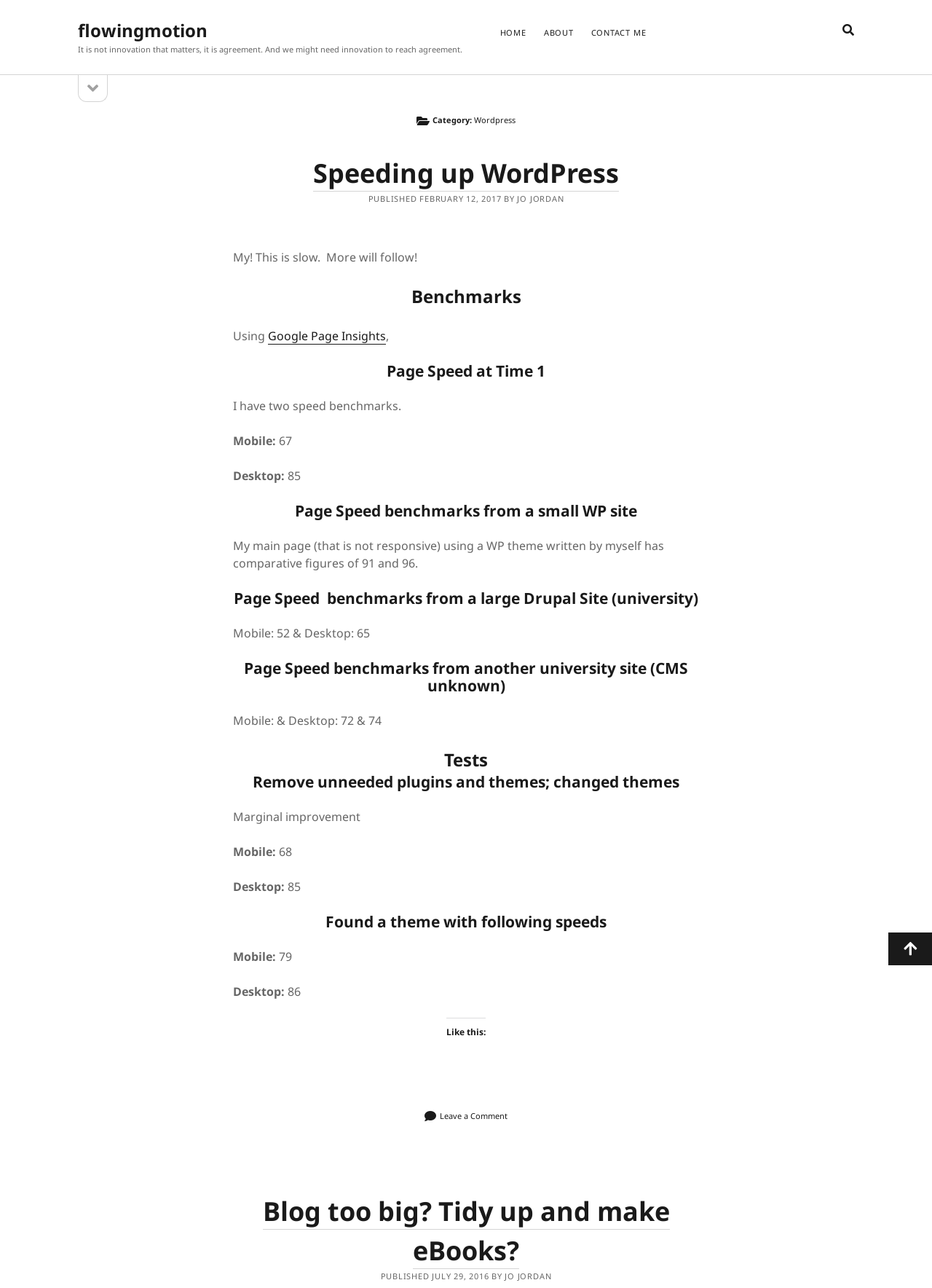What is the quote on the top of the webpage?
Answer the question with as much detail as possible.

The quote is located at the top of the webpage, with a bounding box coordinate of [0.083, 0.034, 0.496, 0.042]. It is a StaticText element with the content 'It is not innovation that matters, it is agreement.'.